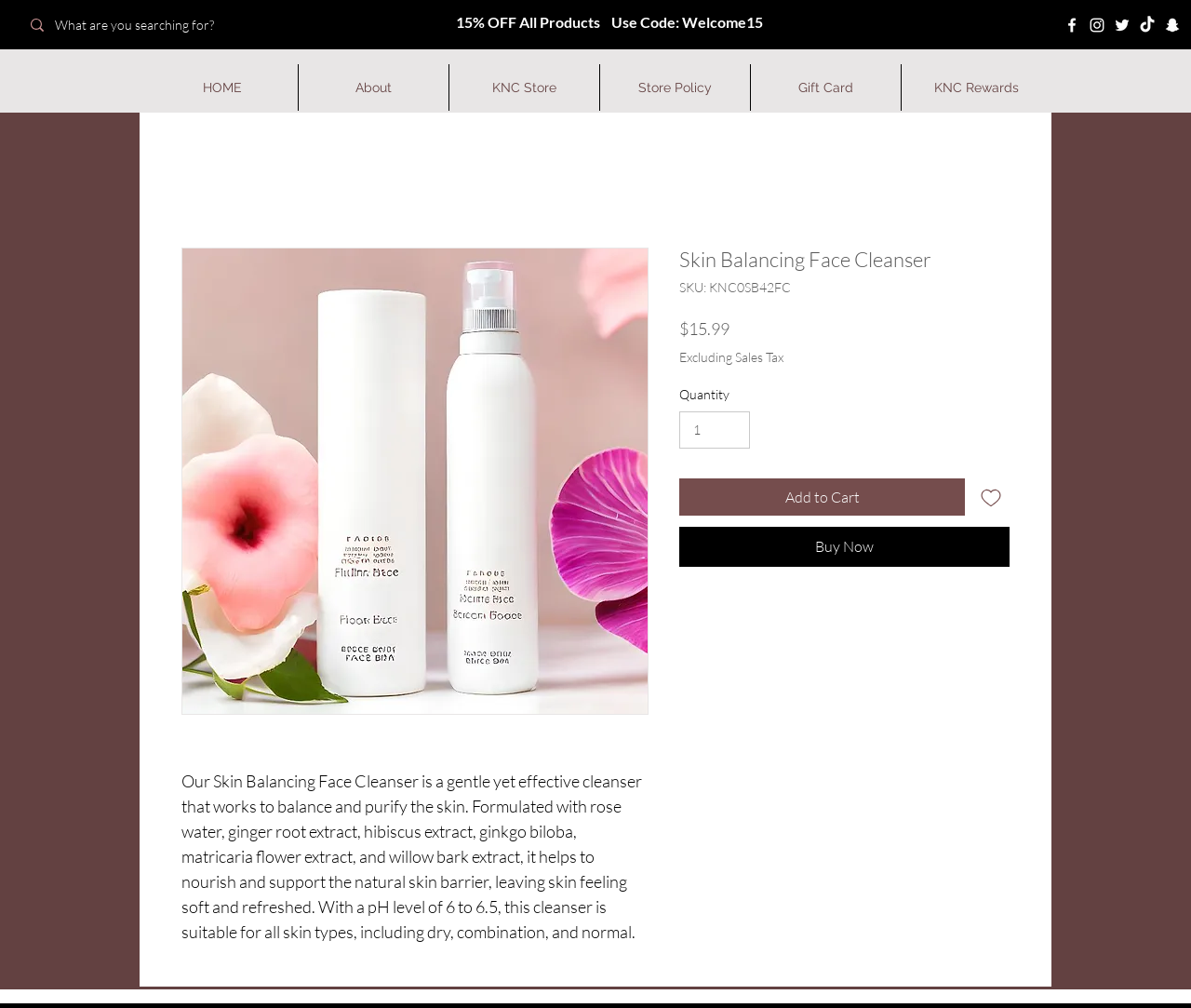Please extract and provide the main headline of the webpage.

Skin Balancing Face Cleanser